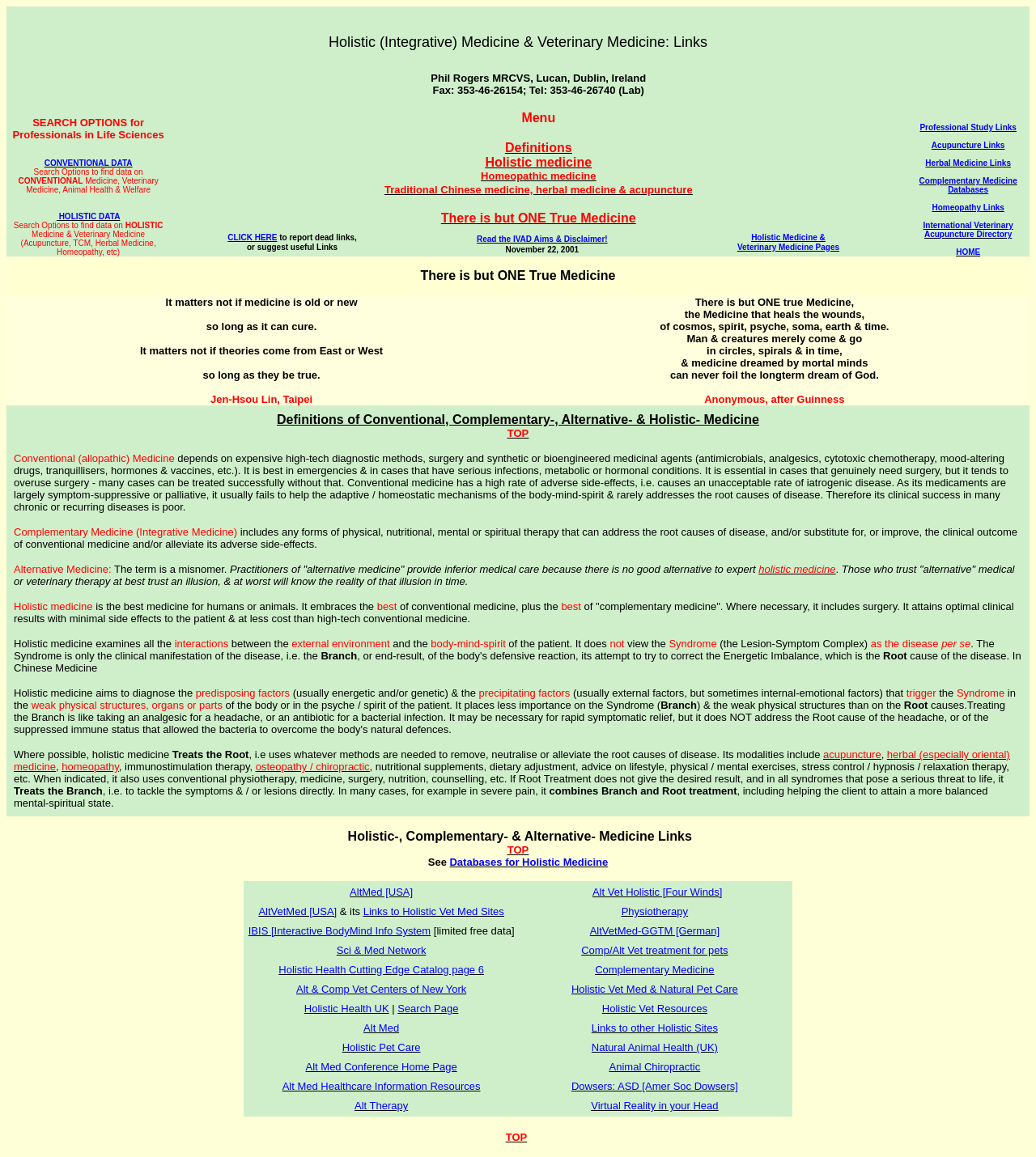Identify the bounding box coordinates of the HTML element based on this description: "Animal Chiropractic".

[0.588, 0.915, 0.676, 0.927]